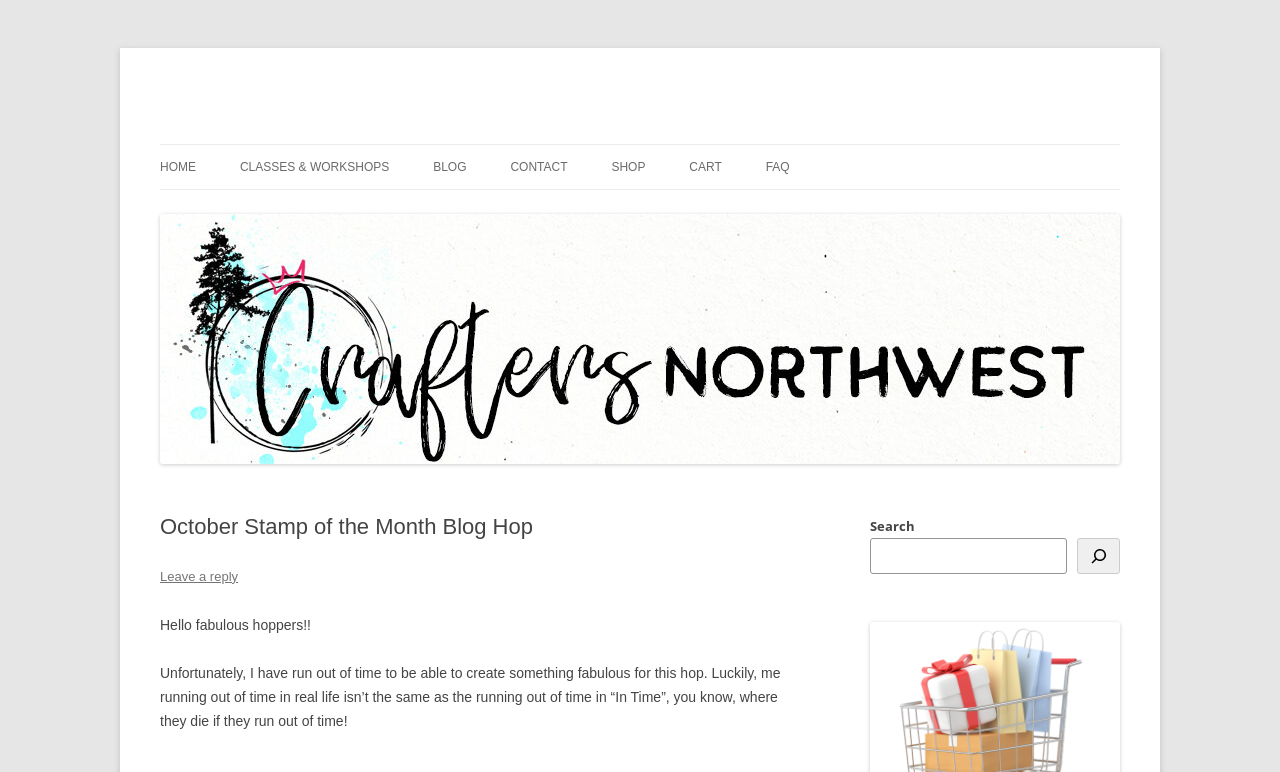Explain the webpage's layout and main content in detail.

The webpage is a blog post titled "October Stamp of the Month Blog Hop". At the top, there is a heading with the same title as the meta description. Below the heading, there is a row of navigation links, including "HOME", "CLASSES & WORKSHOPS", "BLOG", "CONTACT", "SHOP", "CART", and "FAQ", which are evenly spaced and aligned horizontally.

Below the navigation links, there is a large section that takes up most of the page. This section has a heading that matches the title of the blog post, followed by a brief introduction that welcomes readers and apologizes for not having enough time to create something for the blog hop. The introduction is a short paragraph of text.

To the right of the introduction, there is a search bar with a label "Search" and a search box where users can input their queries. The search bar also has a search button with a small magnifying glass icon.

There are no images on the page except for the small magnifying glass icon on the search button. The overall content of the page is focused on the blog post, with a brief introduction and a search function on the side.